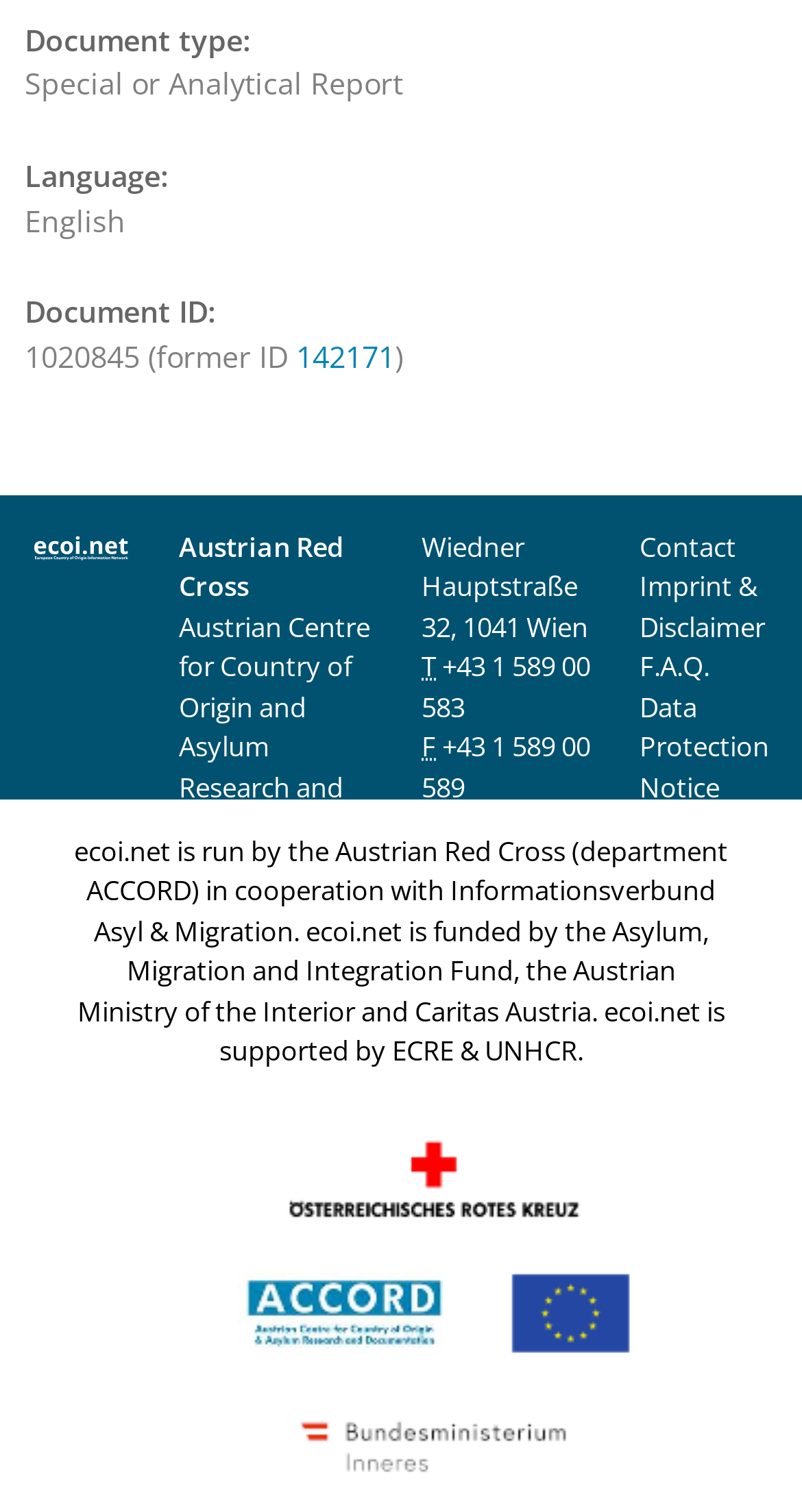Using floating point numbers between 0 and 1, provide the bounding box coordinates in the format (top-left x, top-left y, bottom-right x, bottom-right y). Locate the UI element described here: Imprint & Disclaimer

[0.797, 0.375, 0.954, 0.426]